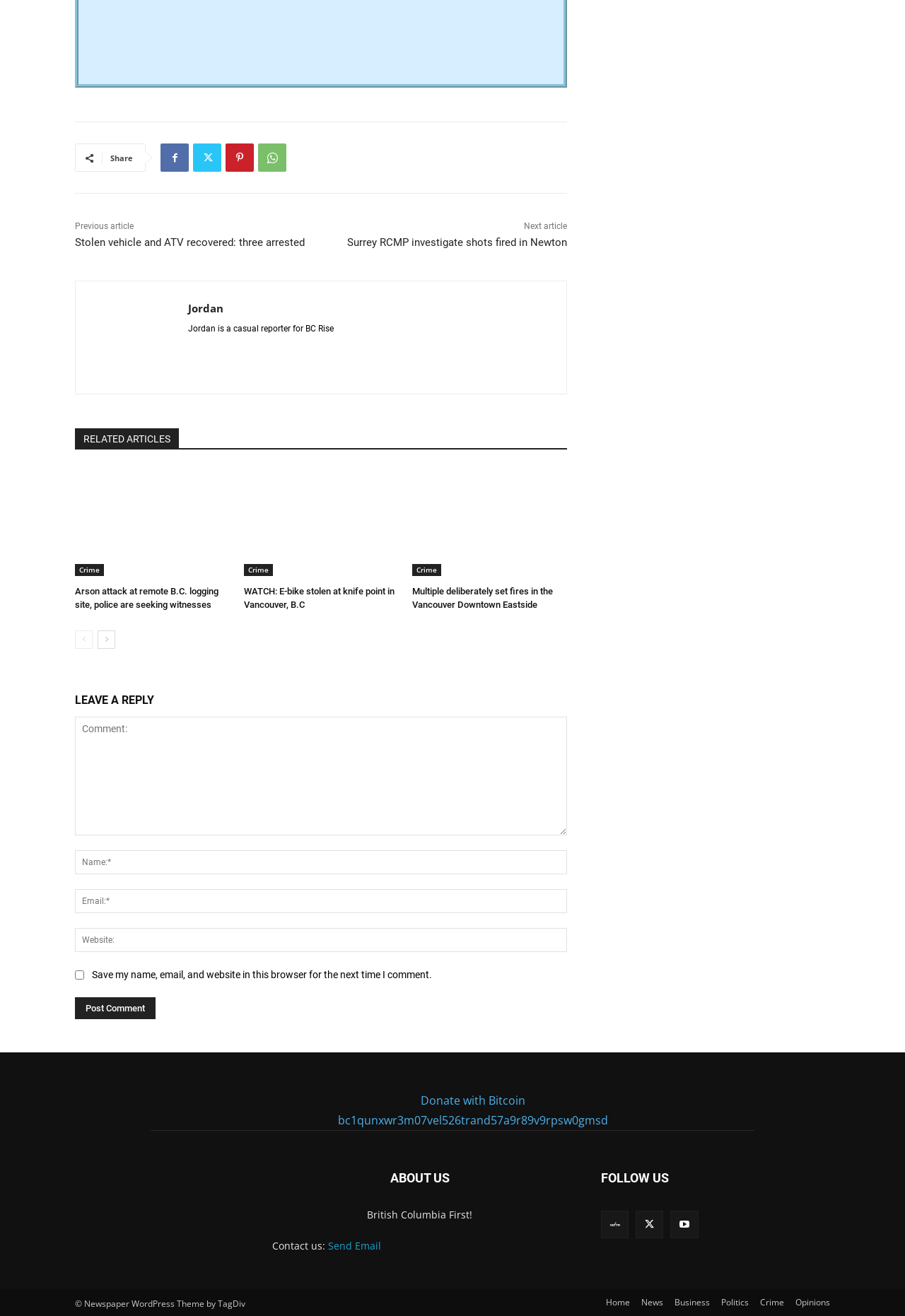Who is the author of the article 'Stolen vehicle and ATV recovered: three arrested'?
Could you please answer the question thoroughly and with as much detail as possible?

I found the link 'Stolen vehicle and ATV recovered: three arrested' and then looked for the author's name, which is 'Jordan', mentioned in the text 'Jordan is a casual reporter for BC Rise'.